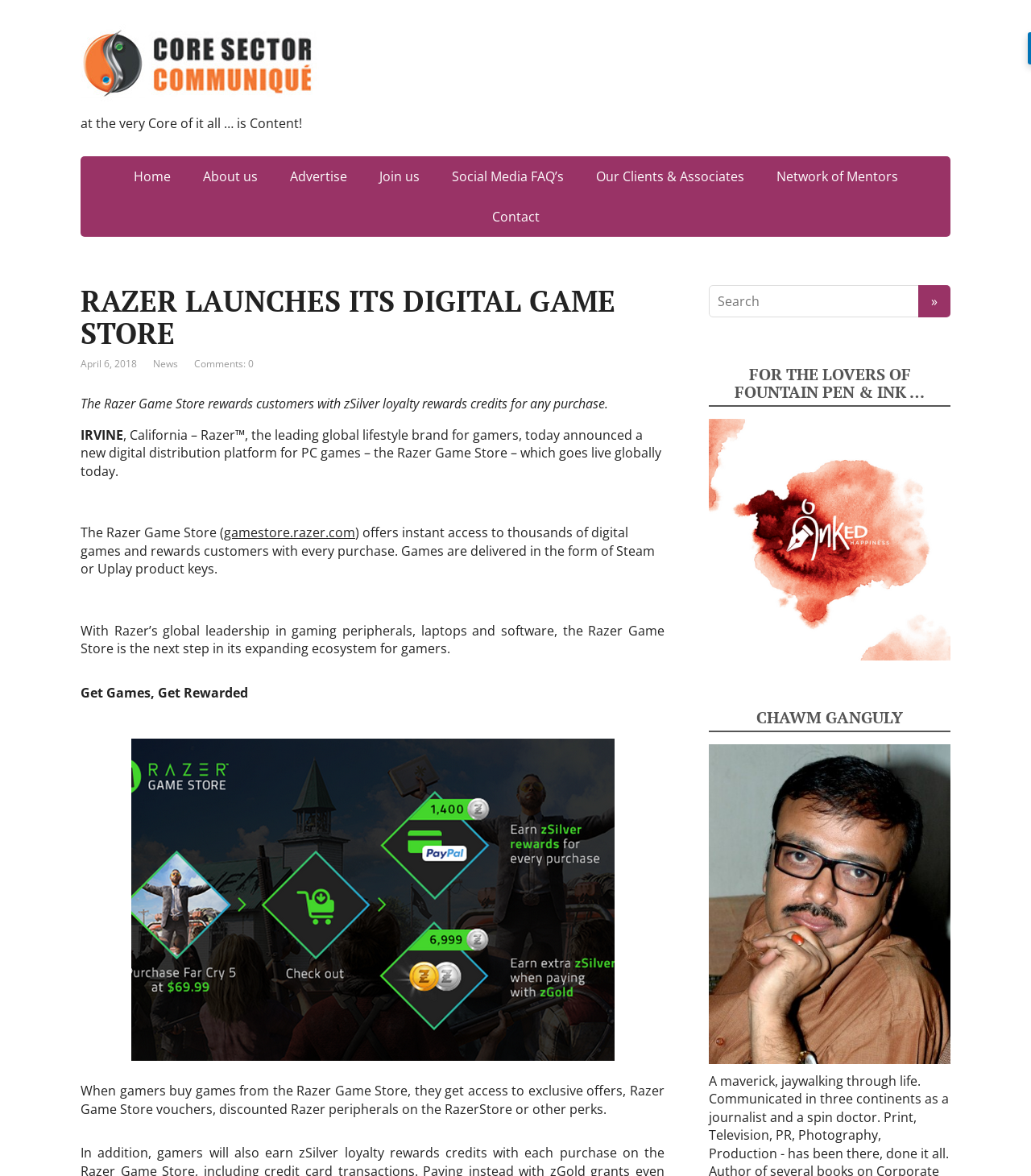Locate the bounding box coordinates of the element that should be clicked to fulfill the instruction: "Call the library".

None